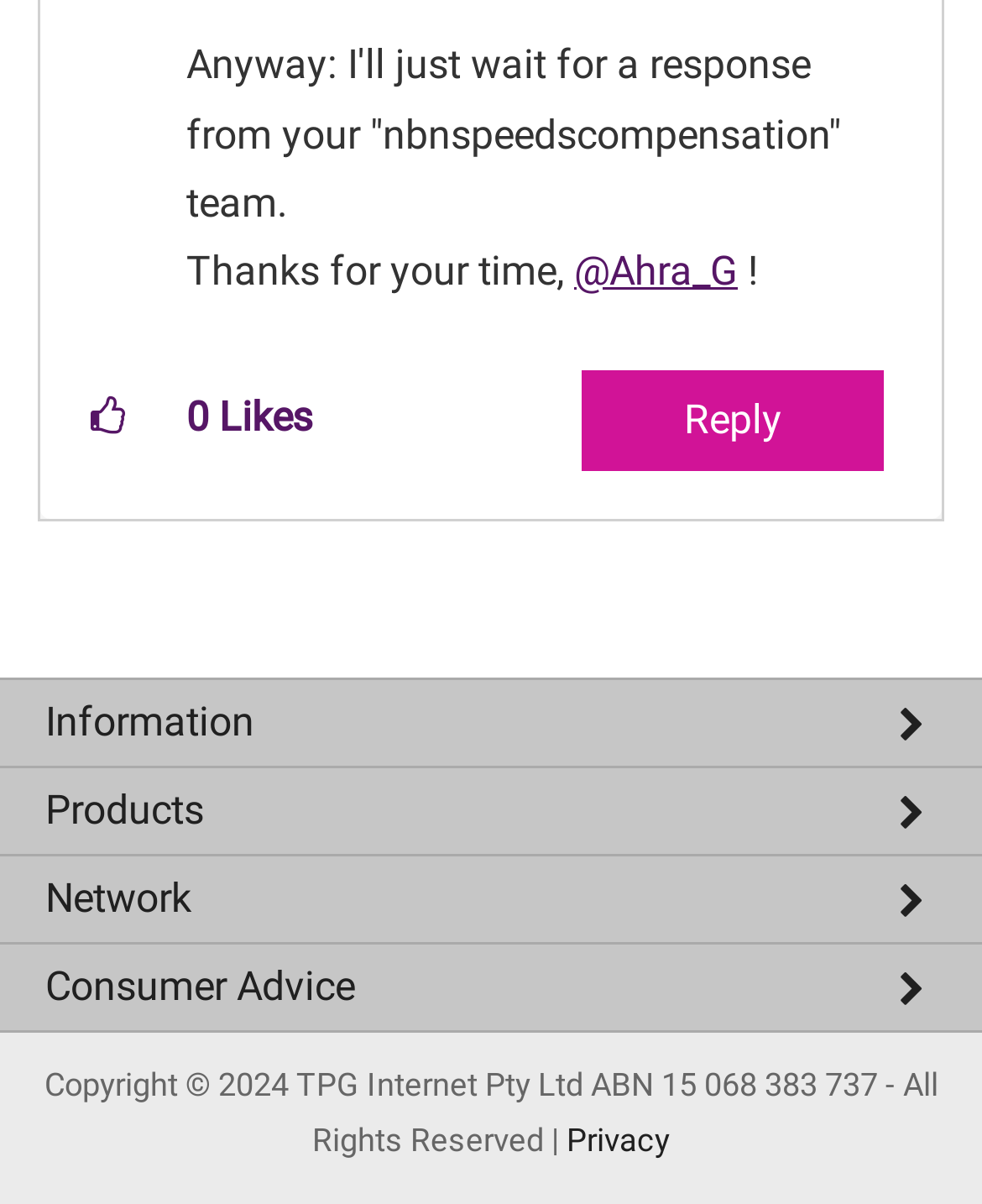Highlight the bounding box coordinates of the element that should be clicked to carry out the following instruction: "Check privacy policy". The coordinates must be given as four float numbers ranging from 0 to 1, i.e., [left, top, right, bottom].

[0.577, 0.93, 0.682, 0.962]